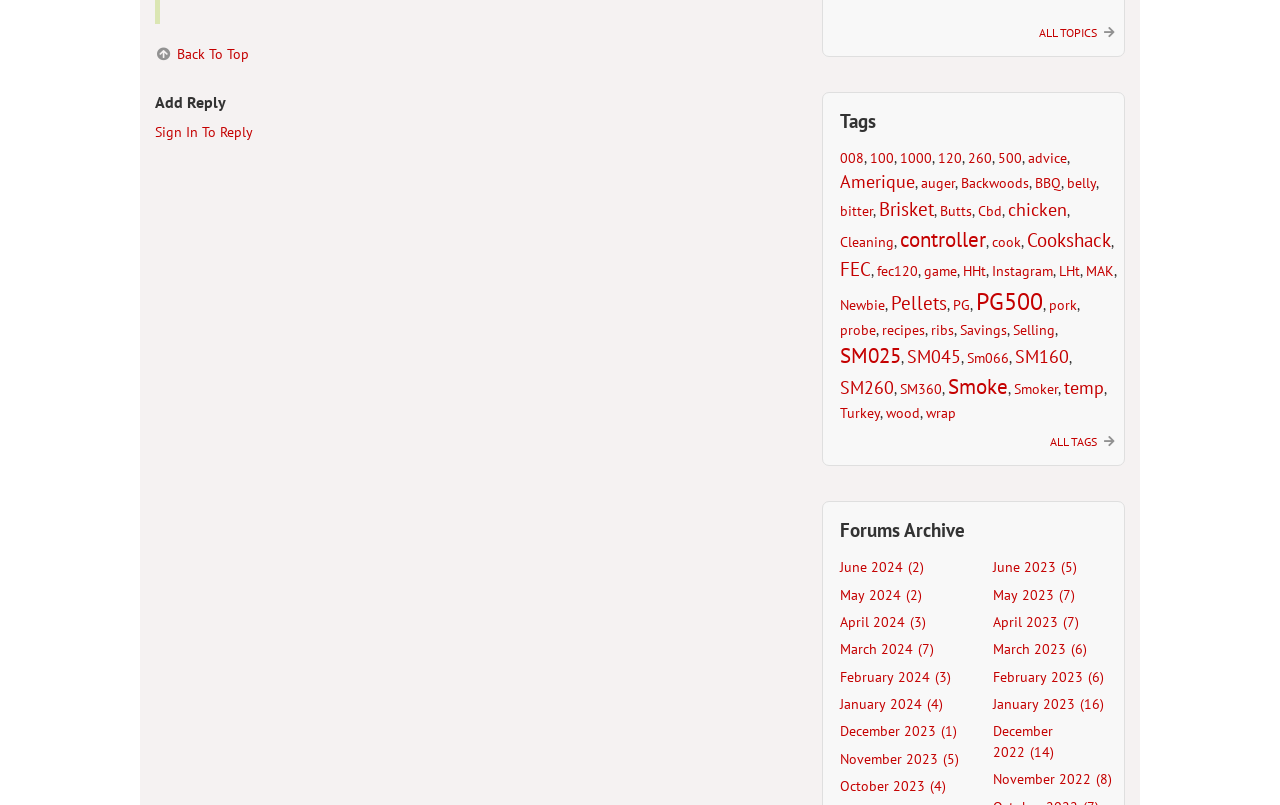Select the bounding box coordinates of the element I need to click to carry out the following instruction: "Sign in to reply".

[0.121, 0.153, 0.198, 0.175]